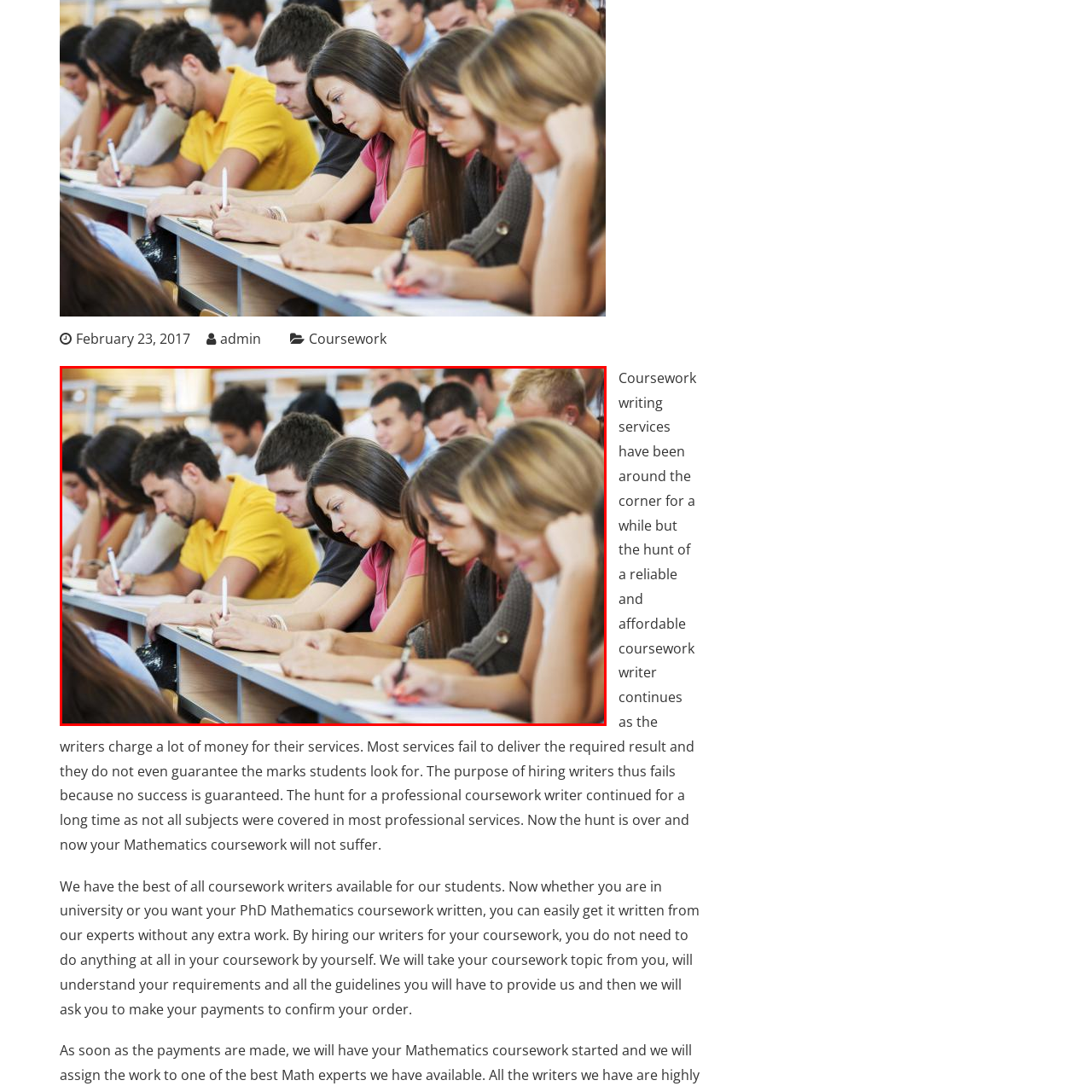What are the students doing in the image?
Look at the image contained within the red bounding box and provide a detailed answer based on the visual details you can infer from it.

The students are deeply concentrated on their work, writing diligently in notebooks or on sheets of paper, which implies that they are either taking a mathematics exam or completing an assignment.